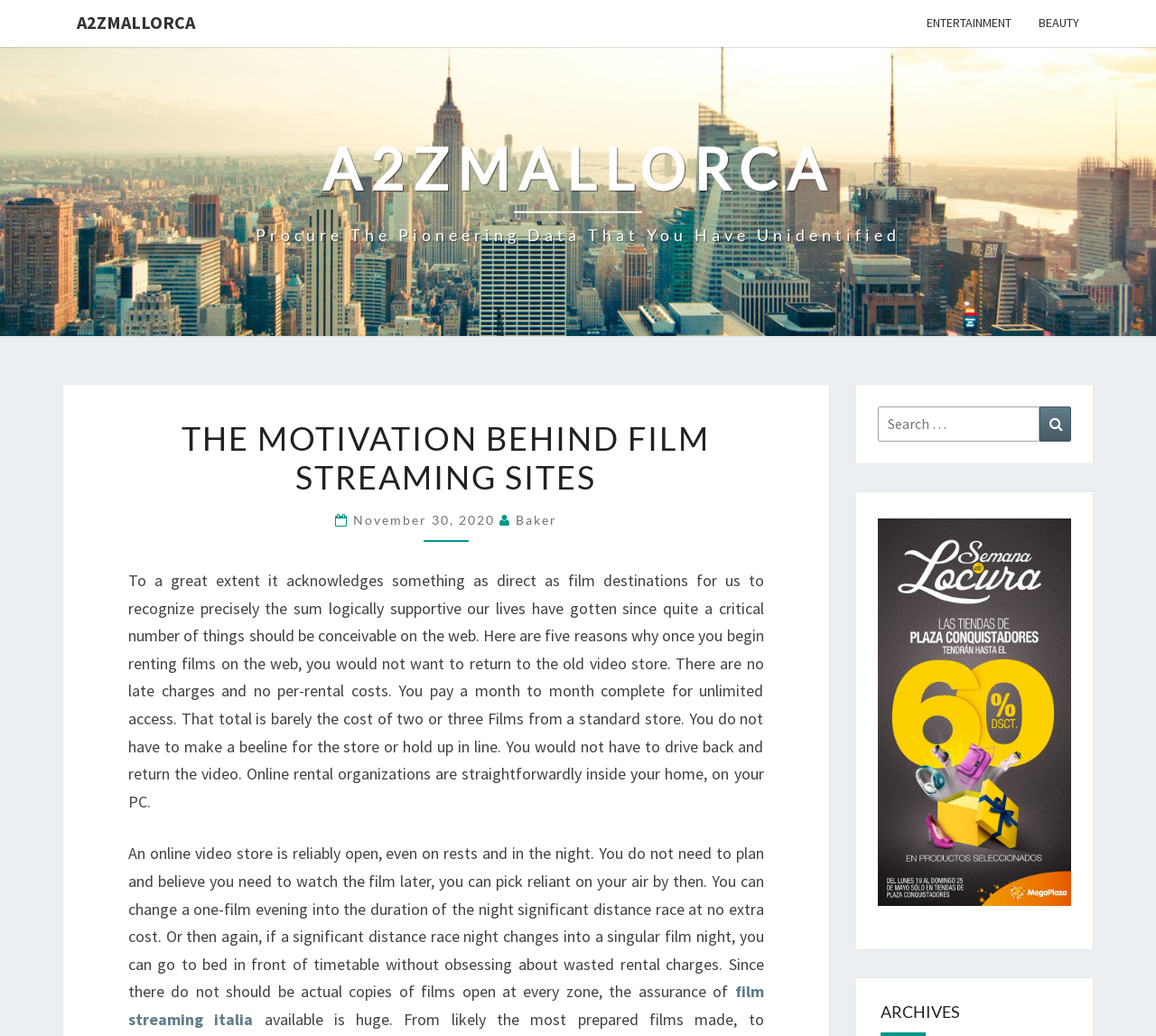Respond to the question below with a single word or phrase:
What is the category of the webpage?

Entertainment